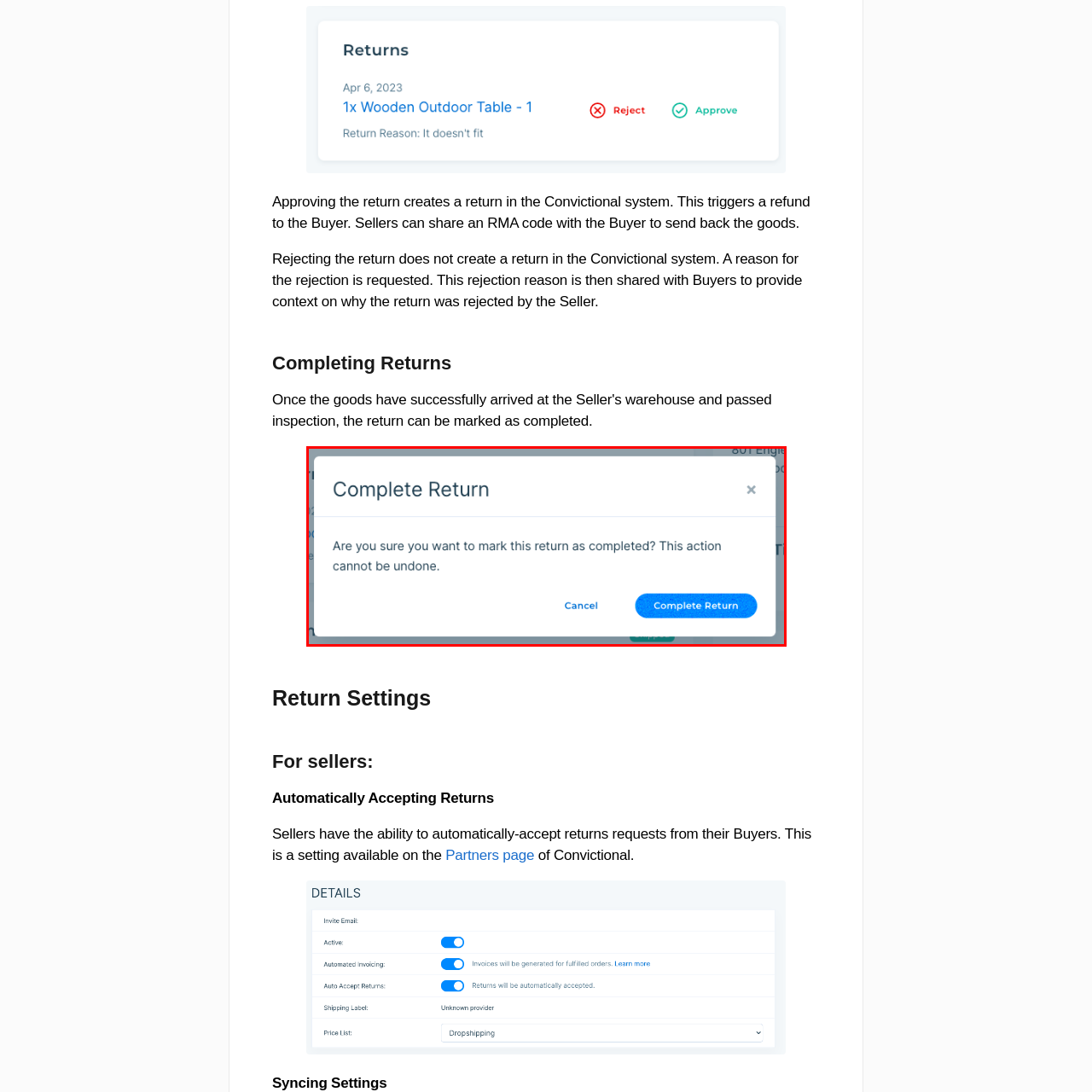Offer an in-depth description of the image encased within the red bounding lines.

The image depicts a modal window titled "Complete Return," prompting the user to confirm their action regarding the return process. The message clearly asks, "Are you sure you want to mark this return as completed? This action cannot be undone," emphasizing the importance of the decision being made. Two buttons are presented at the bottom: a blue button labeled "Complete Return," indicating the action to confirm the return completion, and a "Cancel" option, allowing the user to abort the process if they choose to rethink their decision. The design of the modal is likely aimed at ensuring that users make well-informed choices while navigating return procedures within the Convictional system.